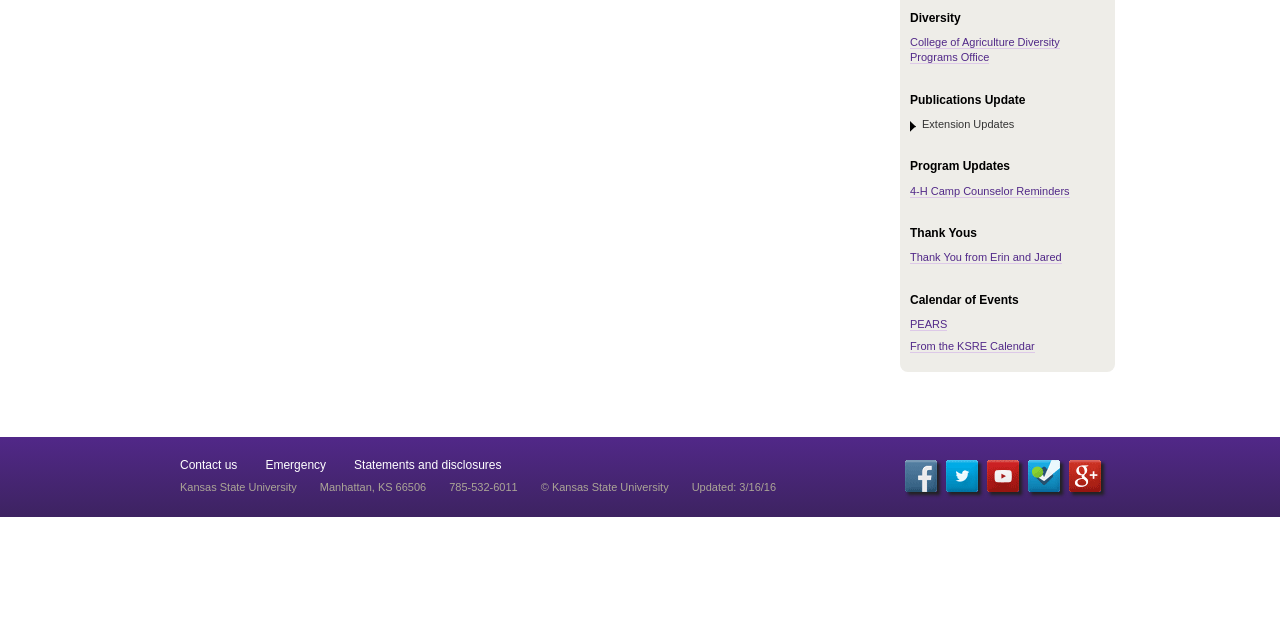Predict the bounding box of the UI element based on this description: "Statements and disclosures".

[0.277, 0.715, 0.392, 0.737]